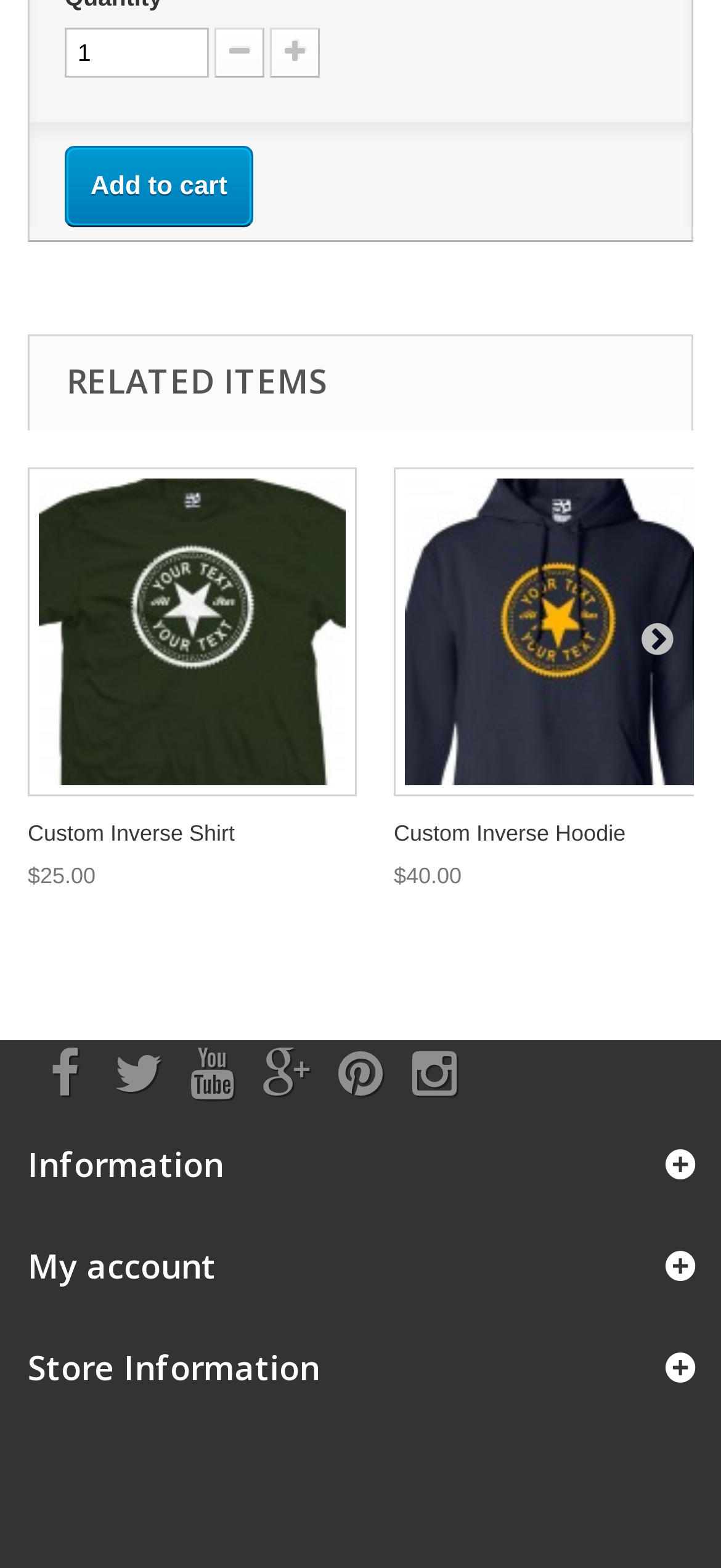Can you look at the image and give a comprehensive answer to the question:
What is the icon next to the 'My account' link?

I found the 'My account' link and noticed that it has an icon next to it, which is represented by the Unicode character ''.